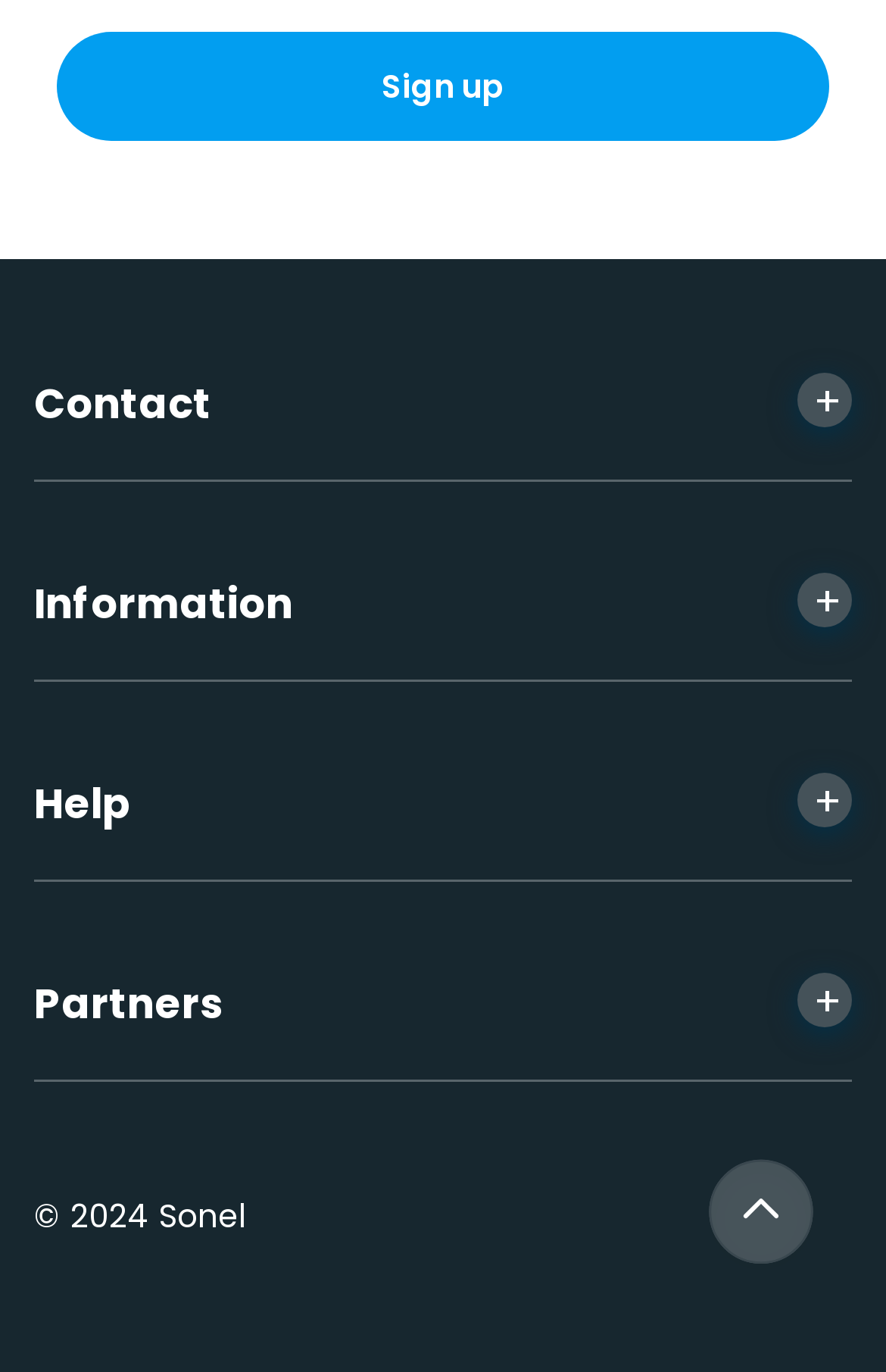How many icons are there in the 'Information' section?
Using the image, provide a detailed and thorough answer to the question.

I counted the number of 'icon' link elements under the 'Information' static text element and found three of them.